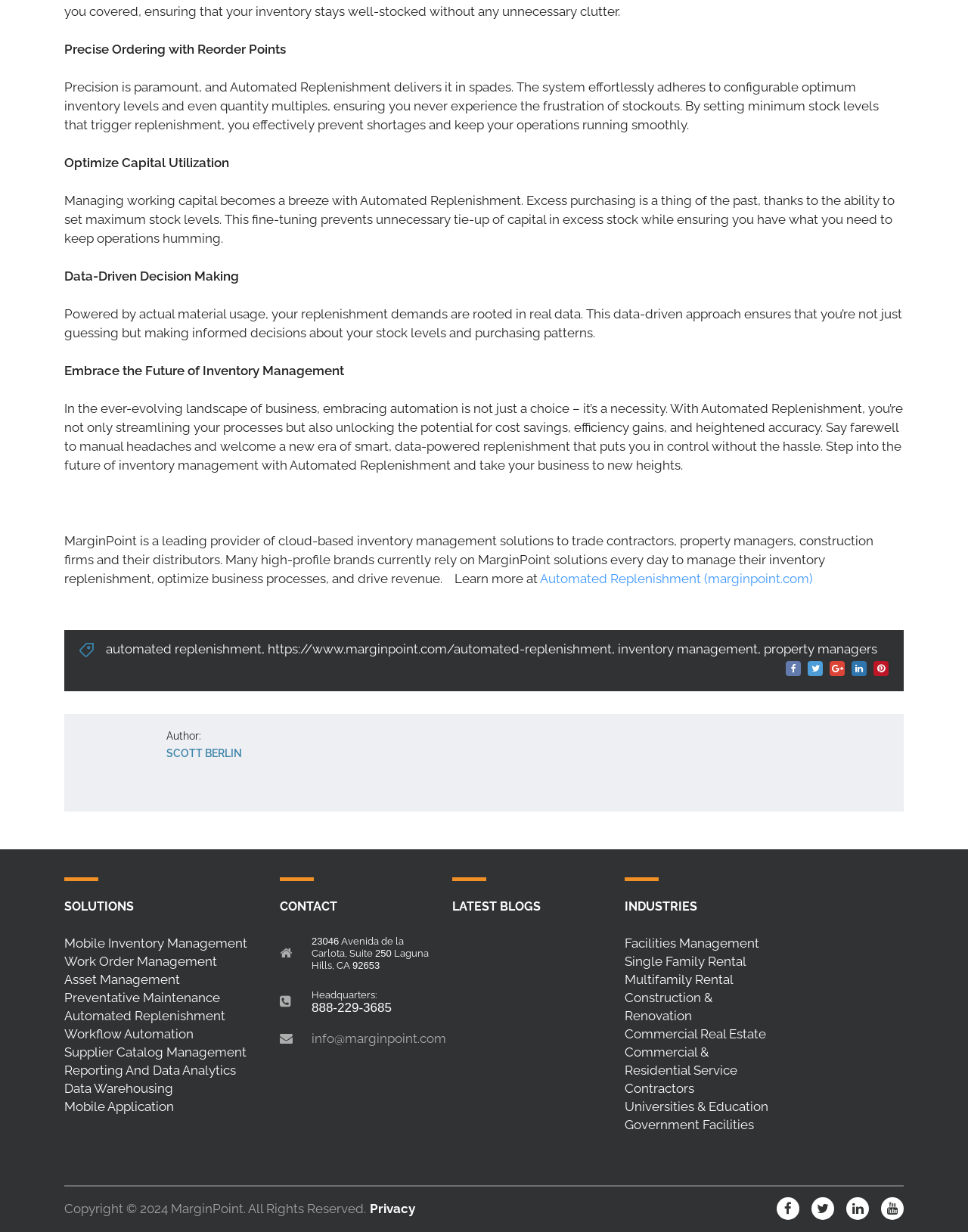Answer briefly with one word or phrase:
How many social media icons are there at the bottom of the webpage?

4